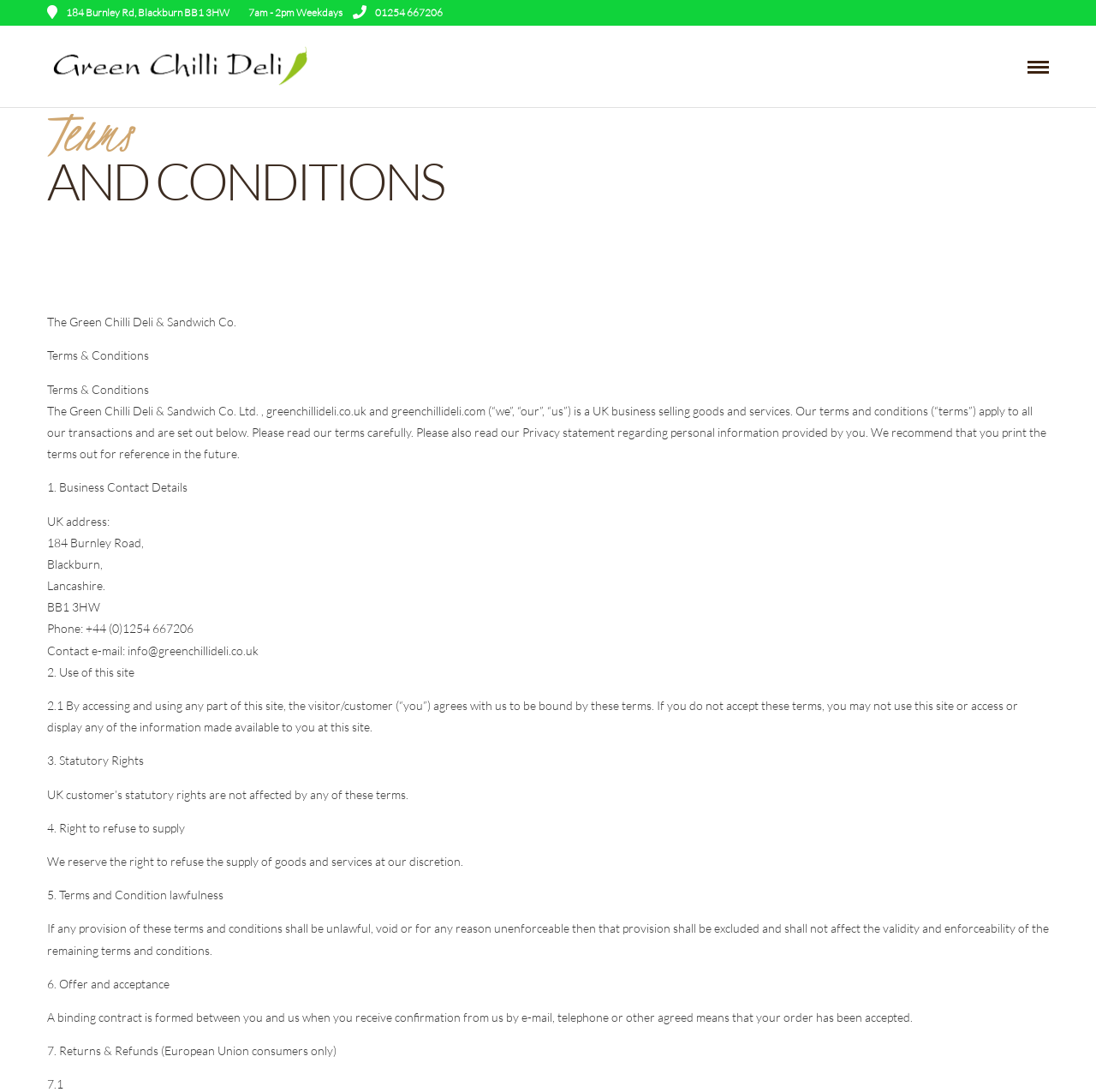Can UK customers cancel their orders?
Answer the question based on the image using a single word or a brief phrase.

Not mentioned